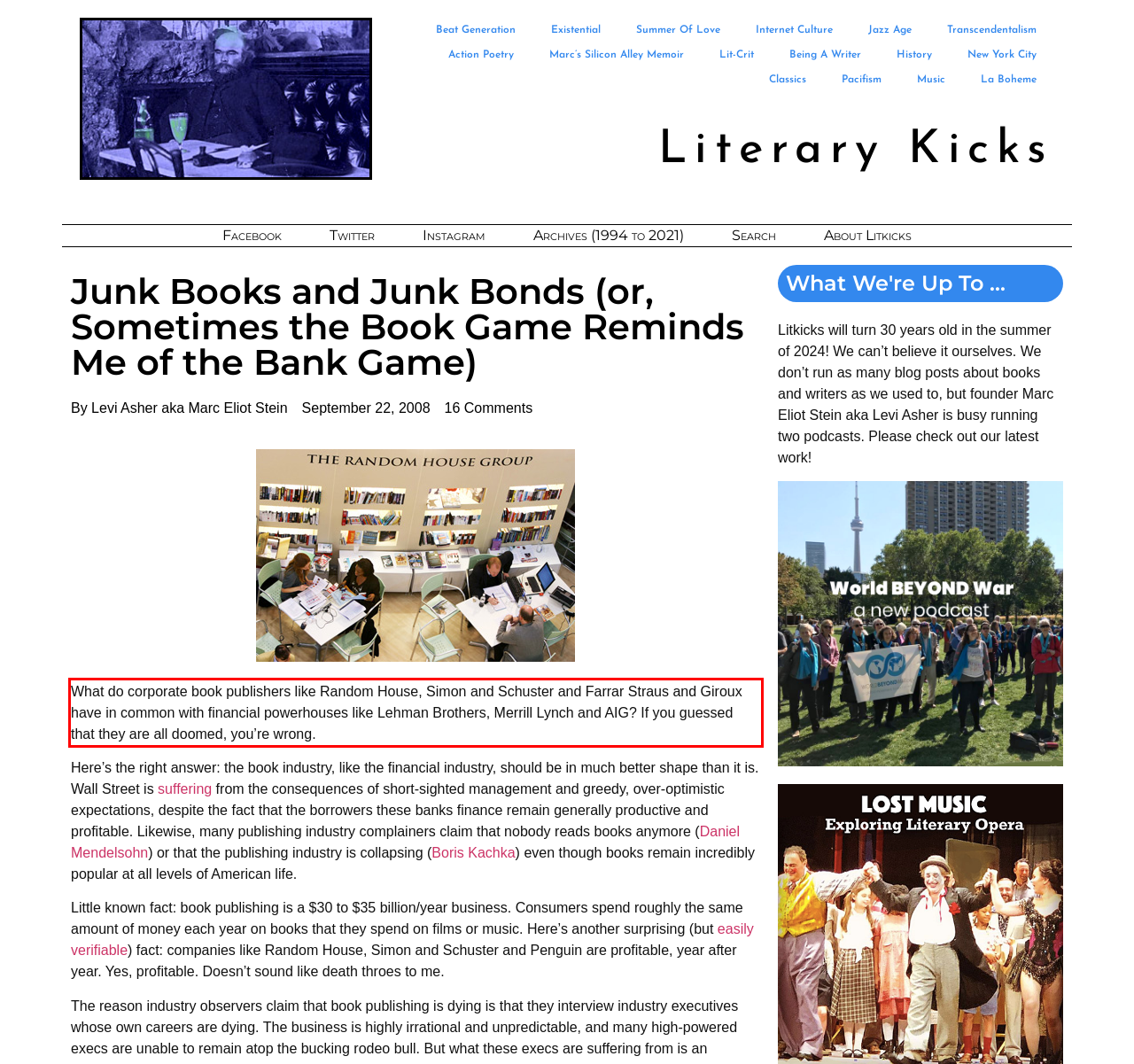Within the screenshot of the webpage, there is a red rectangle. Please recognize and generate the text content inside this red bounding box.

What do corporate book publishers like Random House, Simon and Schuster and Farrar Straus and Giroux have in common with financial powerhouses like Lehman Brothers, Merrill Lynch and AIG? If you guessed that they are all doomed, you’re wrong.